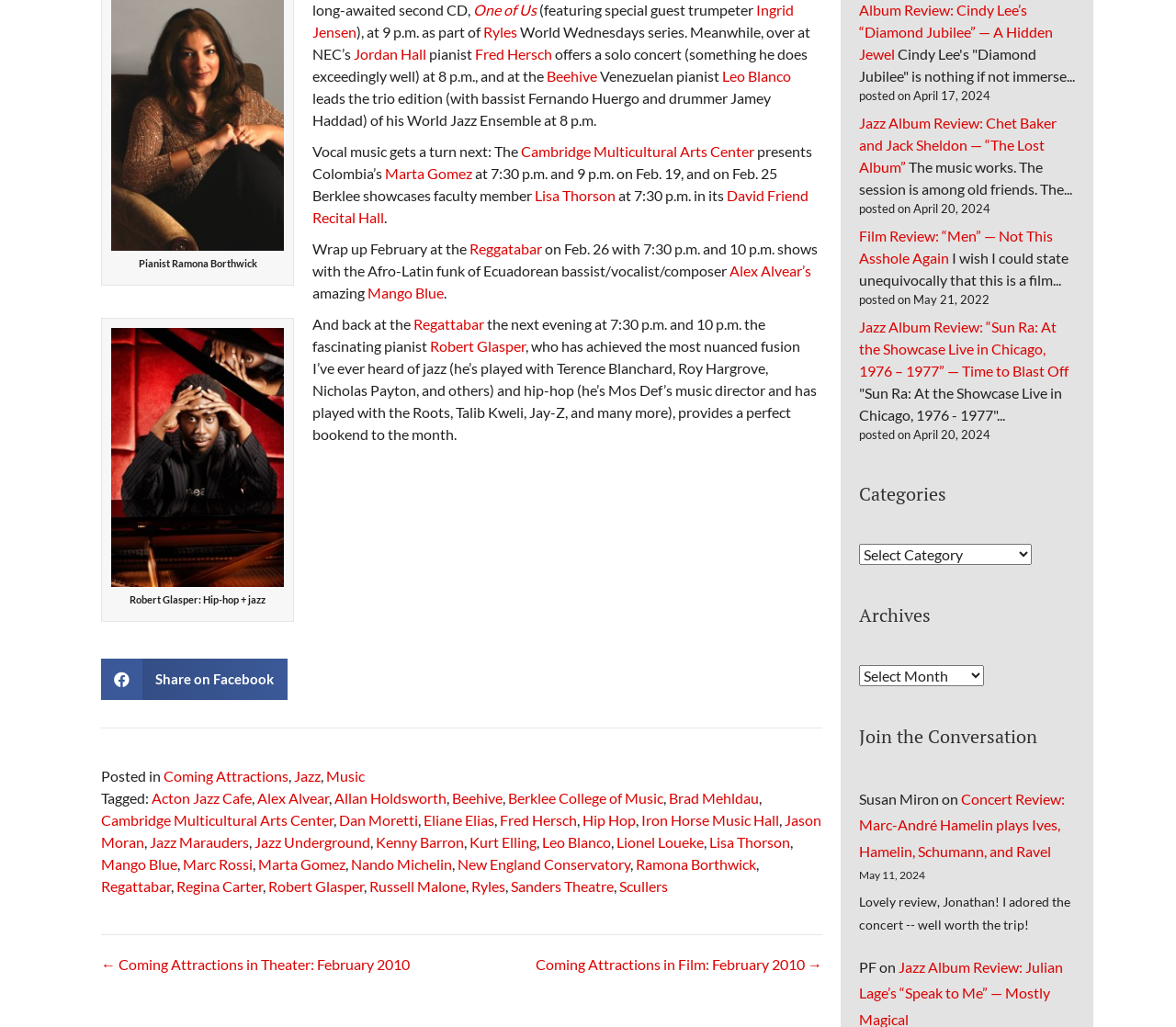Answer the question in one word or a short phrase:
What is the name of the bassist who performs with Leo Blanco at the Beehive?

Fernando Huergo